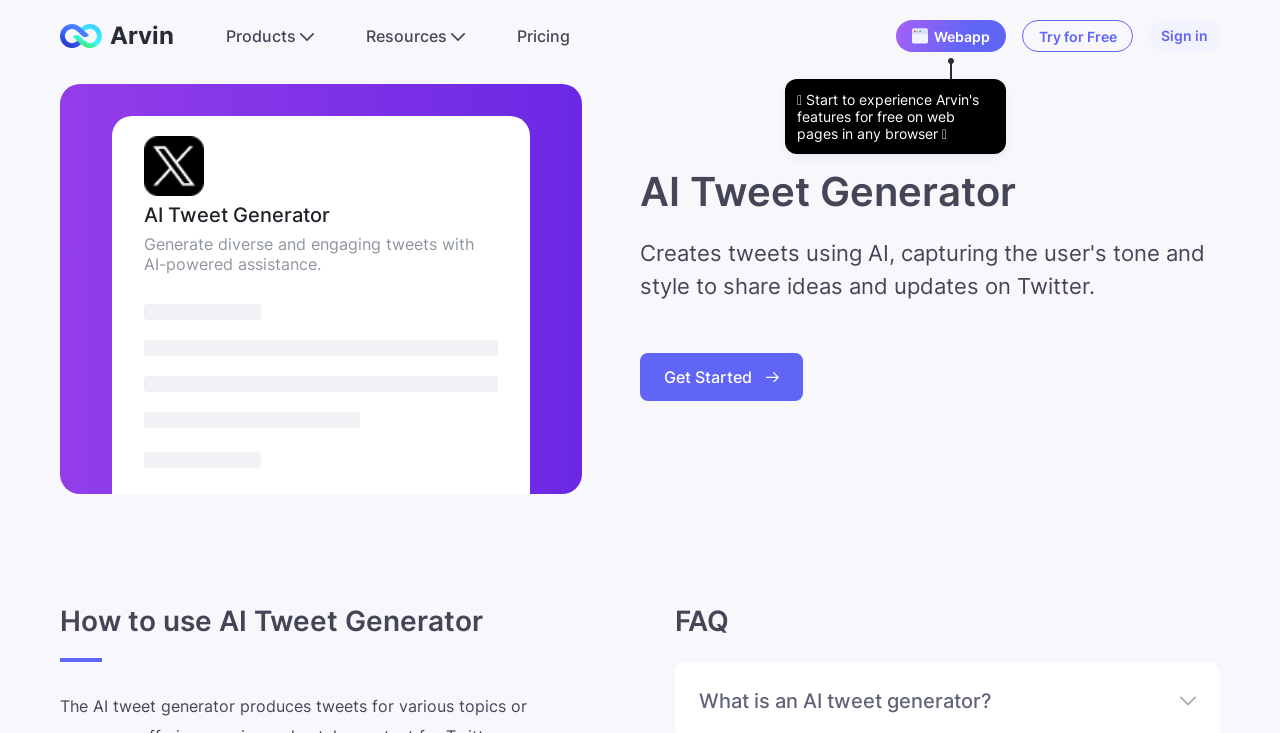From the webpage screenshot, predict the bounding box of the UI element that matches this description: "Sign in".

[0.898, 0.027, 0.953, 0.071]